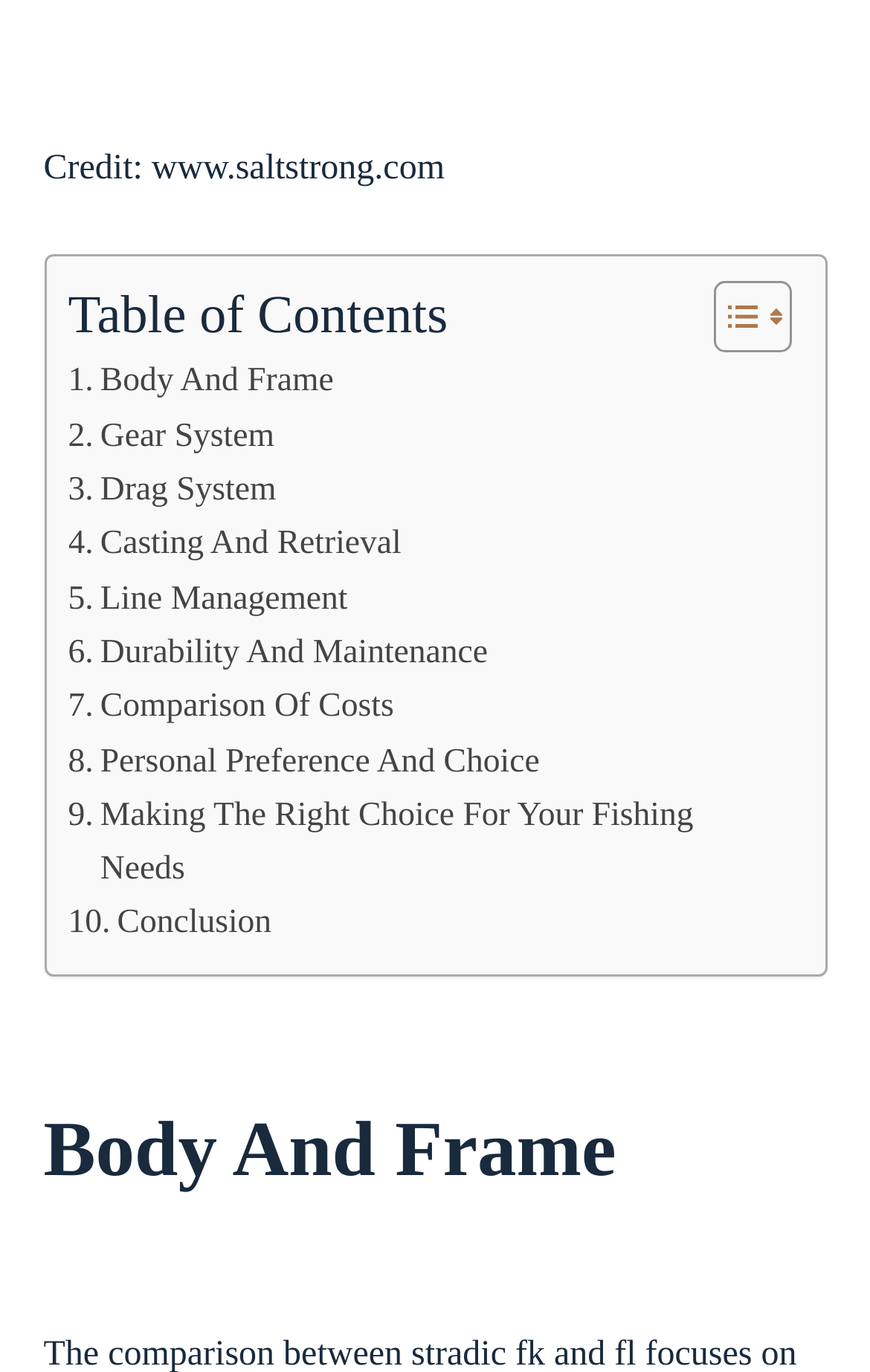From the element description: "Cave Story ARGGH MY EYES!", extract the bounding box coordinates of the UI element. The coordinates should be expressed as four float numbers between 0 and 1, in the order [left, top, right, bottom].

None